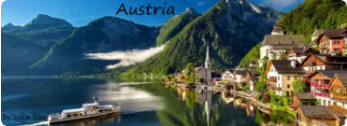Using a single word or phrase, answer the following question: 
What type of atmosphere is created by the lake?

Tranquil